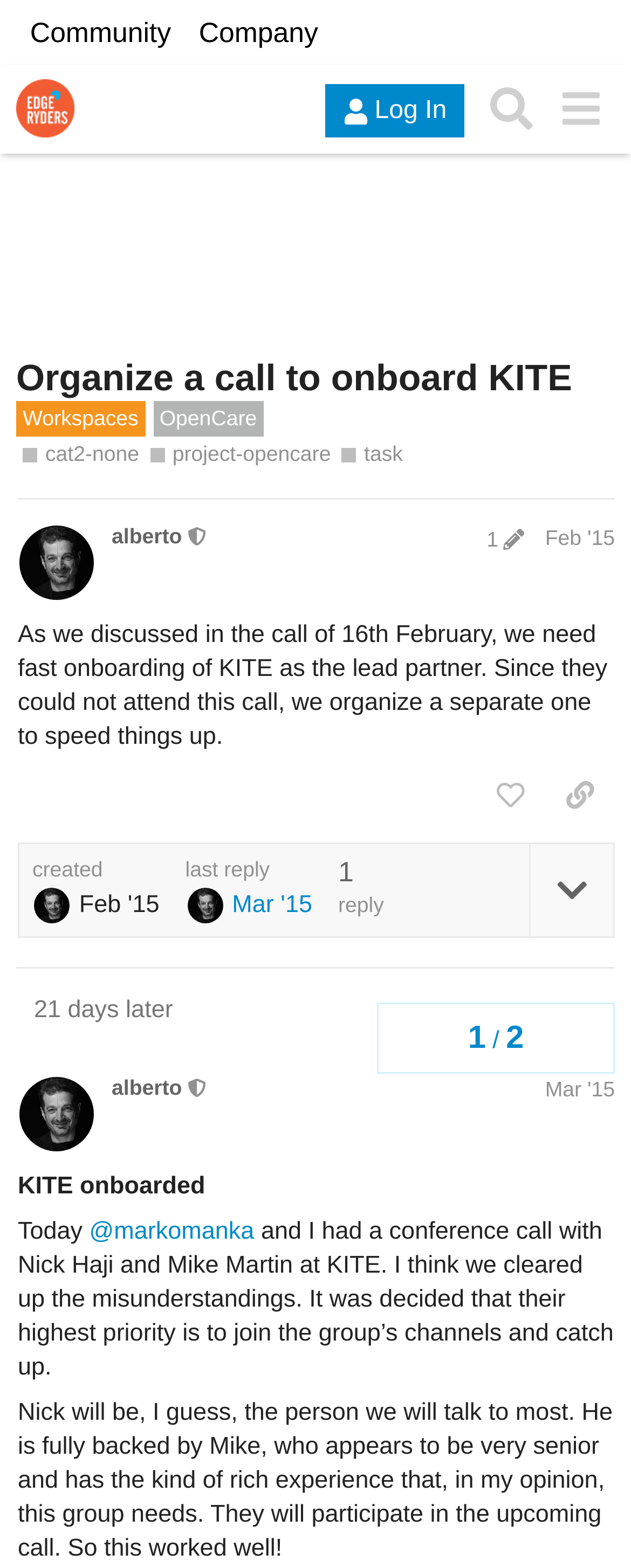Pinpoint the bounding box coordinates of the area that must be clicked to complete this instruction: "Read the post by alberto".

[0.028, 0.318, 0.974, 0.617]